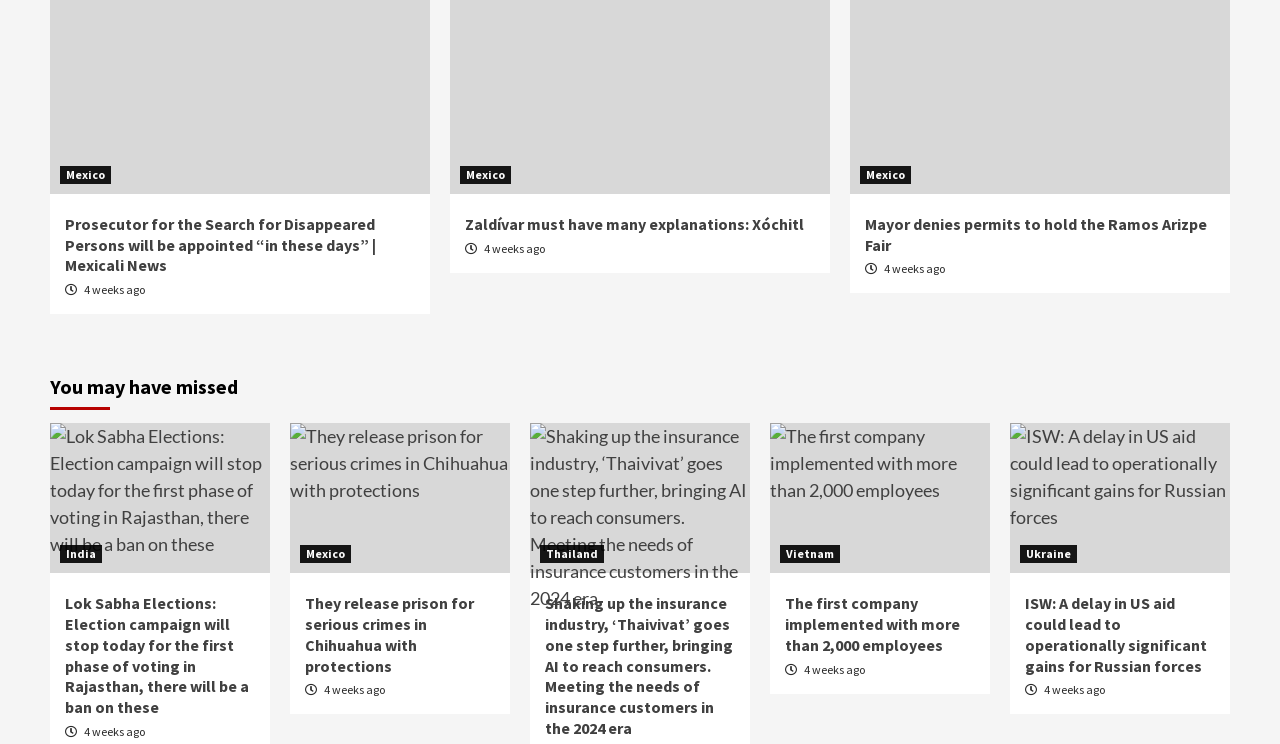Indicate the bounding box coordinates of the element that needs to be clicked to satisfy the following instruction: "Click on the news title 'Prosecutor for the Search for Disappeared Persons will be appointed “in these days” | Mexicali News'". The coordinates should be four float numbers between 0 and 1, i.e., [left, top, right, bottom].

[0.051, 0.287, 0.324, 0.371]